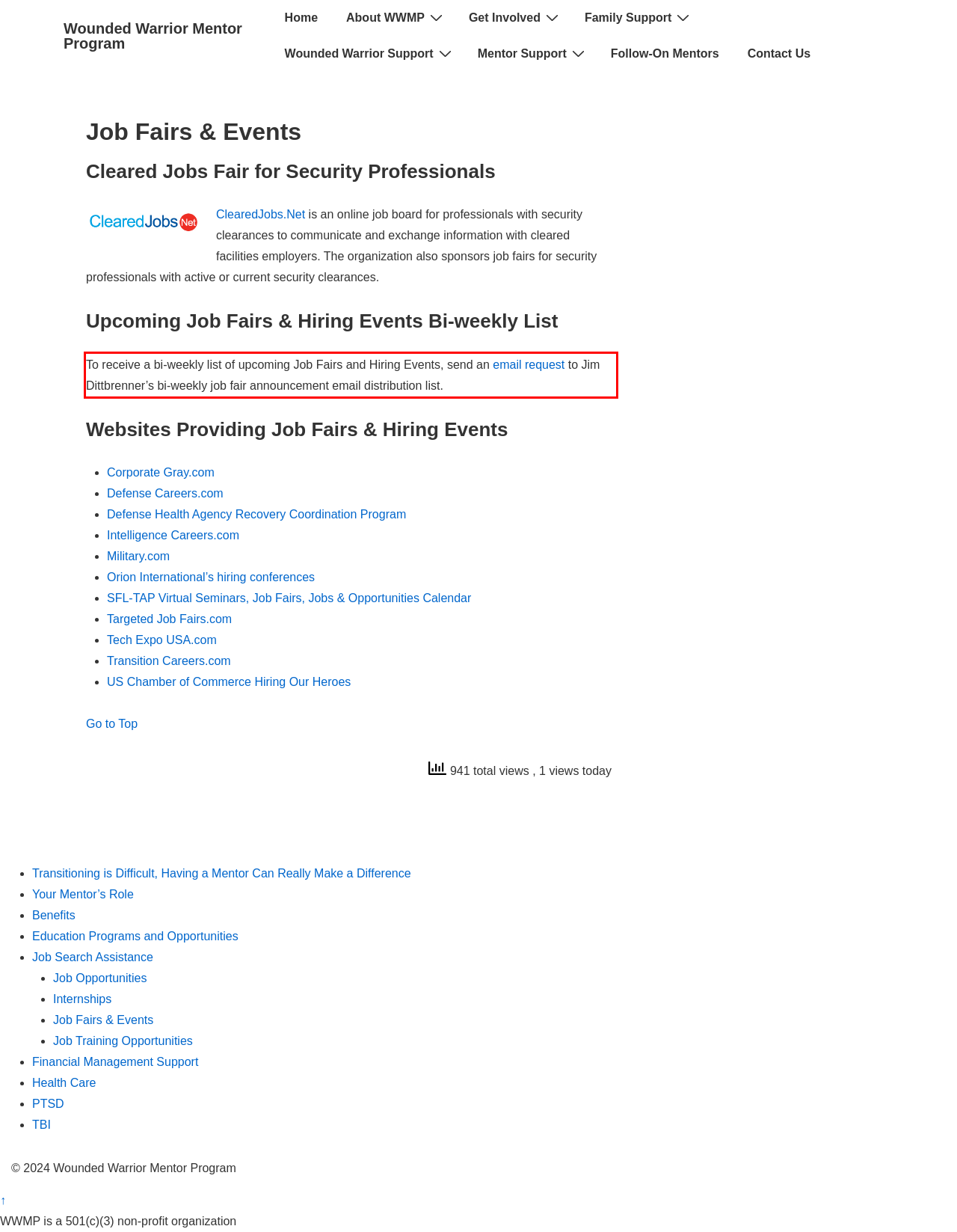You are presented with a screenshot containing a red rectangle. Extract the text found inside this red bounding box.

To receive a bi-weekly list of upcoming Job Fairs and Hiring Events, send an email request to Jim Dittbrenner’s bi-weekly job fair announcement email distribution list.